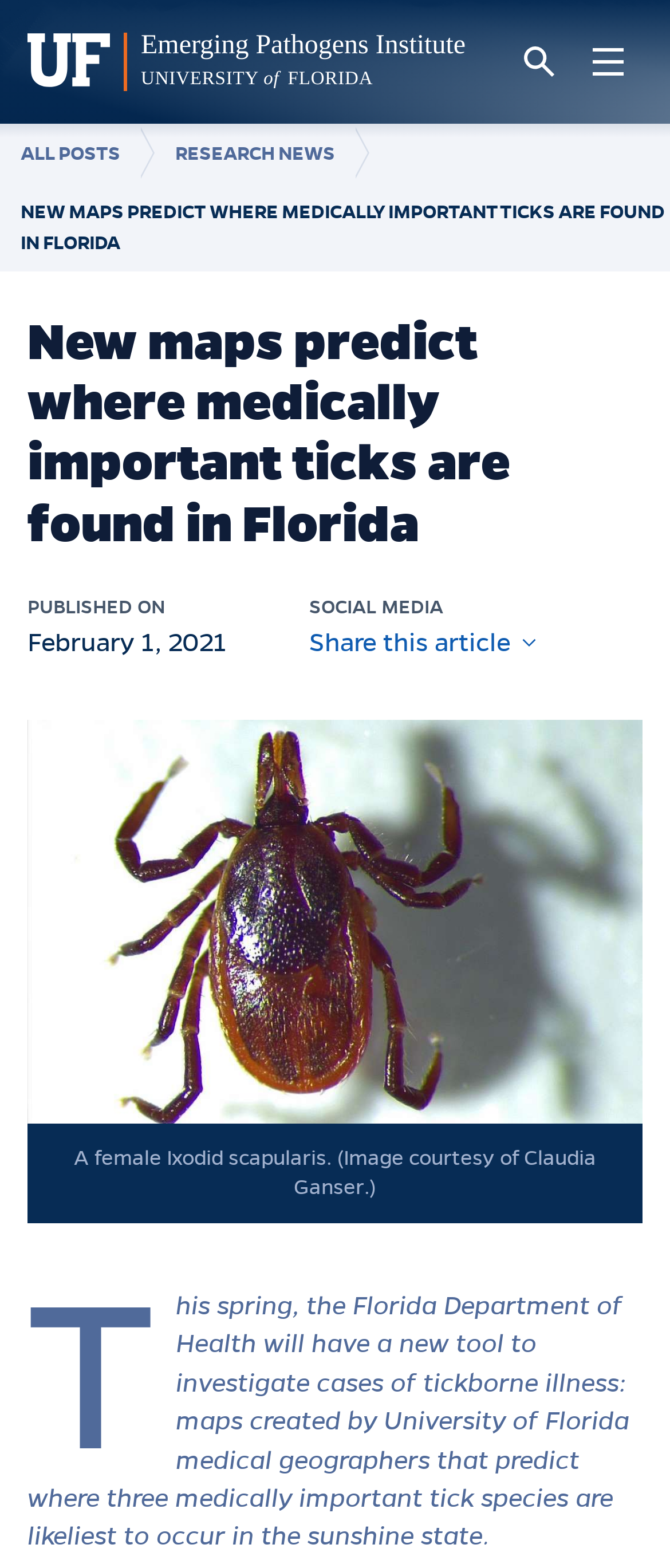Based on the element description: "parent_node: Email * aria-describedby="email-notes" name="email"", identify the bounding box coordinates for this UI element. The coordinates must be four float numbers between 0 and 1, listed as [left, top, right, bottom].

None